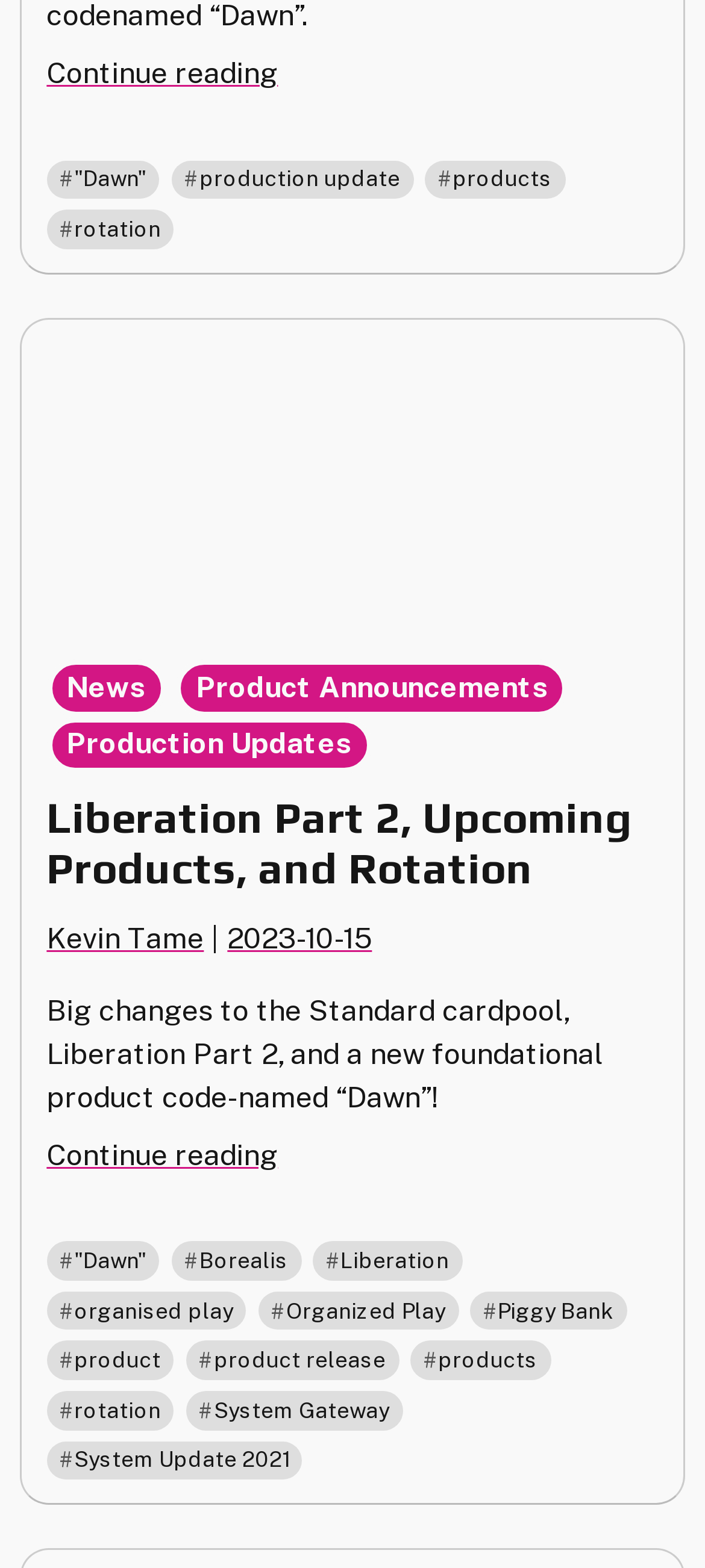What is the name of the new foundational product?
Can you provide an in-depth and detailed response to the question?

I found the name of the new foundational product by looking at the text 'code-named “Dawn”' which is a part of the static text element that describes the article.